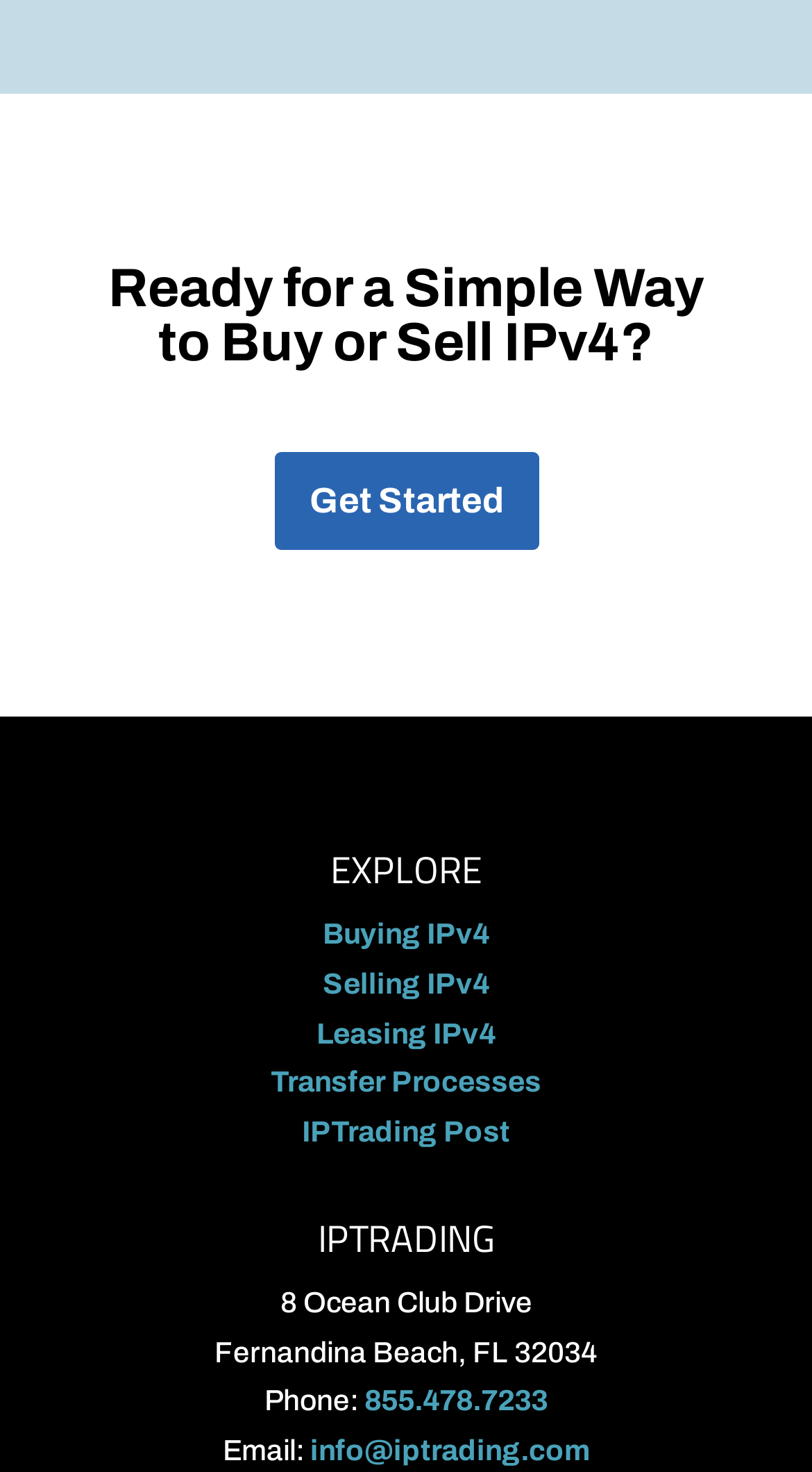Please identify the bounding box coordinates of the element's region that should be clicked to execute the following instruction: "Click 'Get Started'". The bounding box coordinates must be four float numbers between 0 and 1, i.e., [left, top, right, bottom].

[0.337, 0.307, 0.663, 0.373]